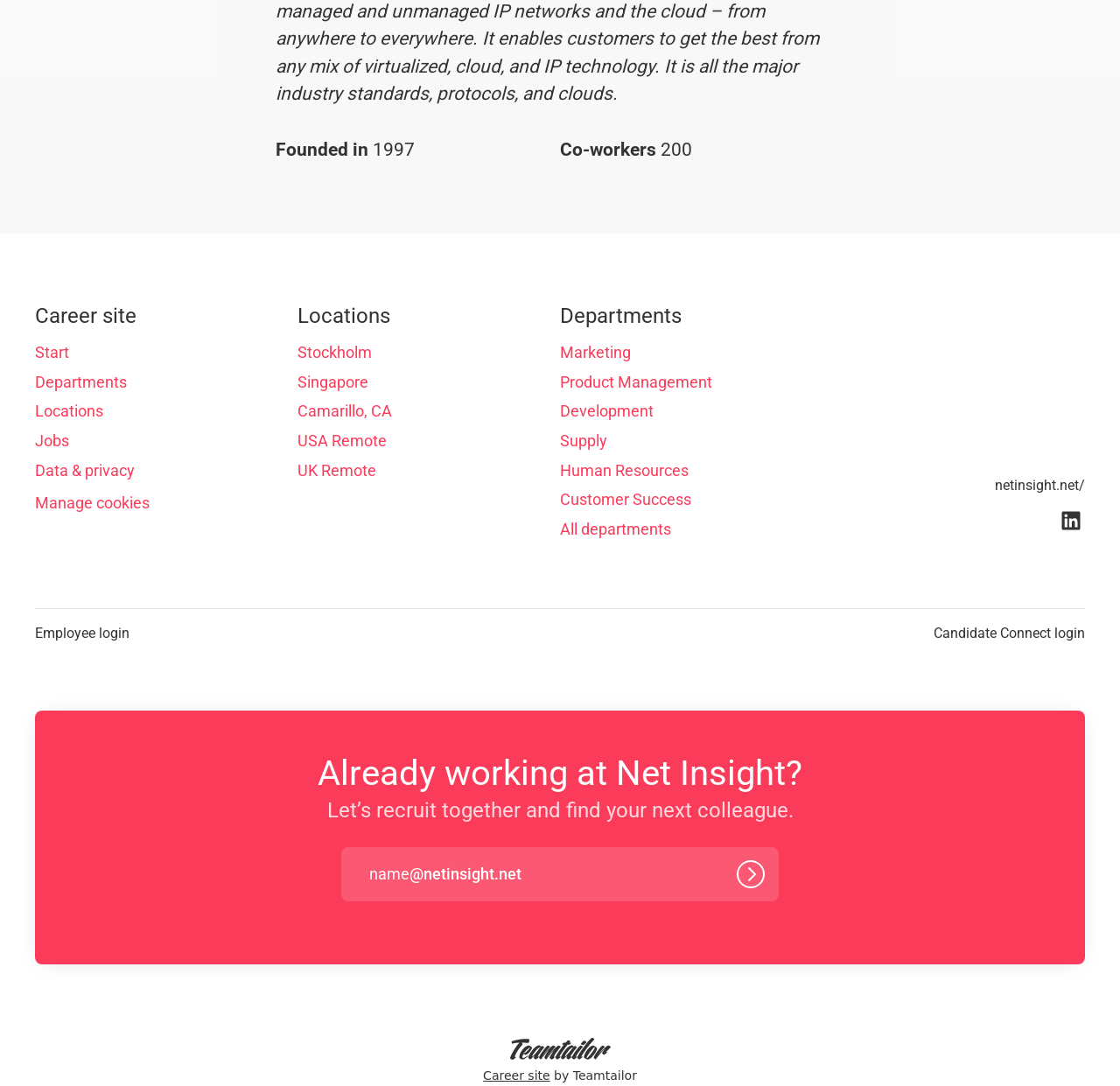What year was the company founded?
Please provide a single word or phrase in response based on the screenshot.

1997